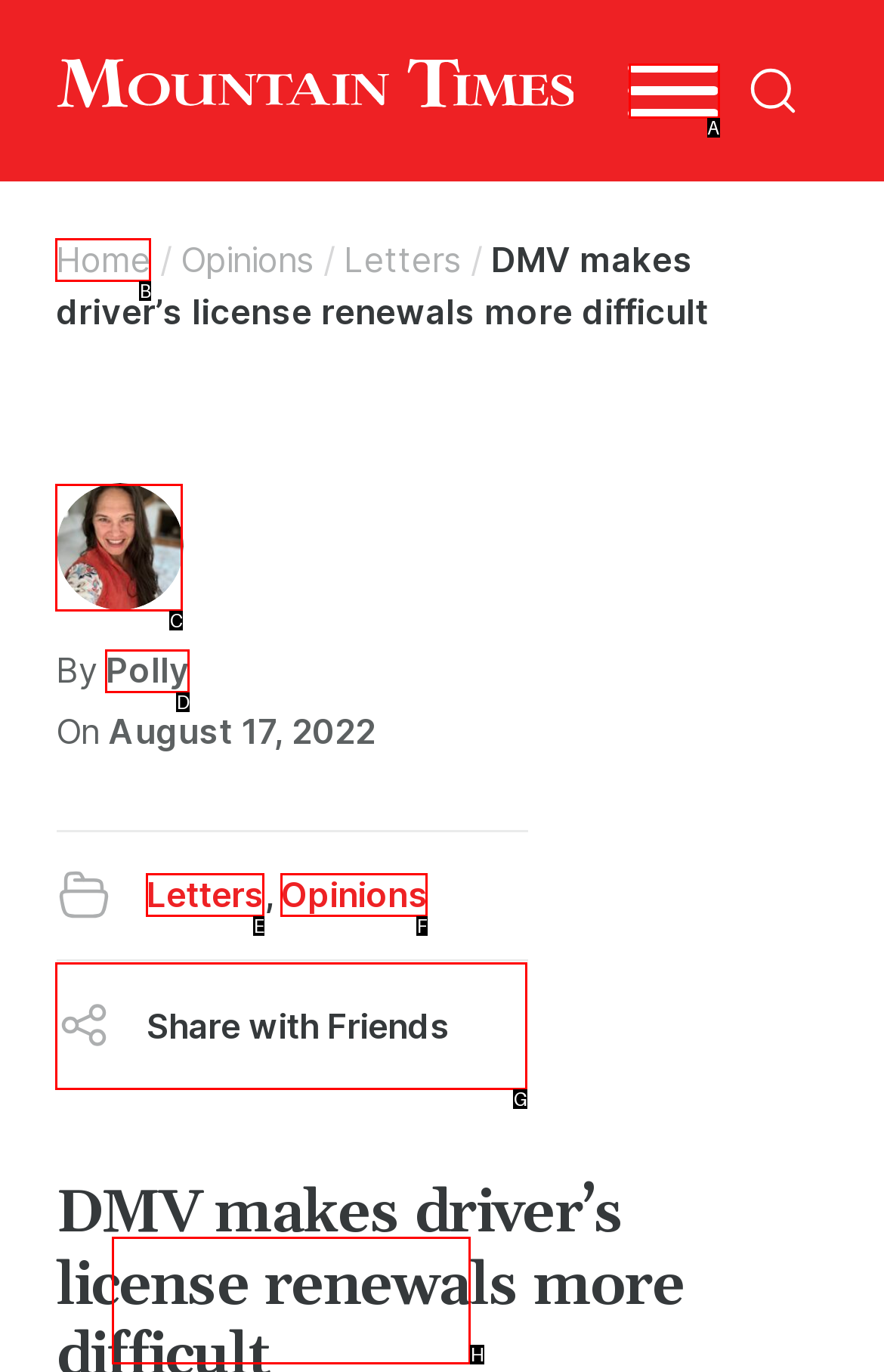Using the provided description: aria-label="Open", select the HTML element that corresponds to it. Indicate your choice with the option's letter.

A